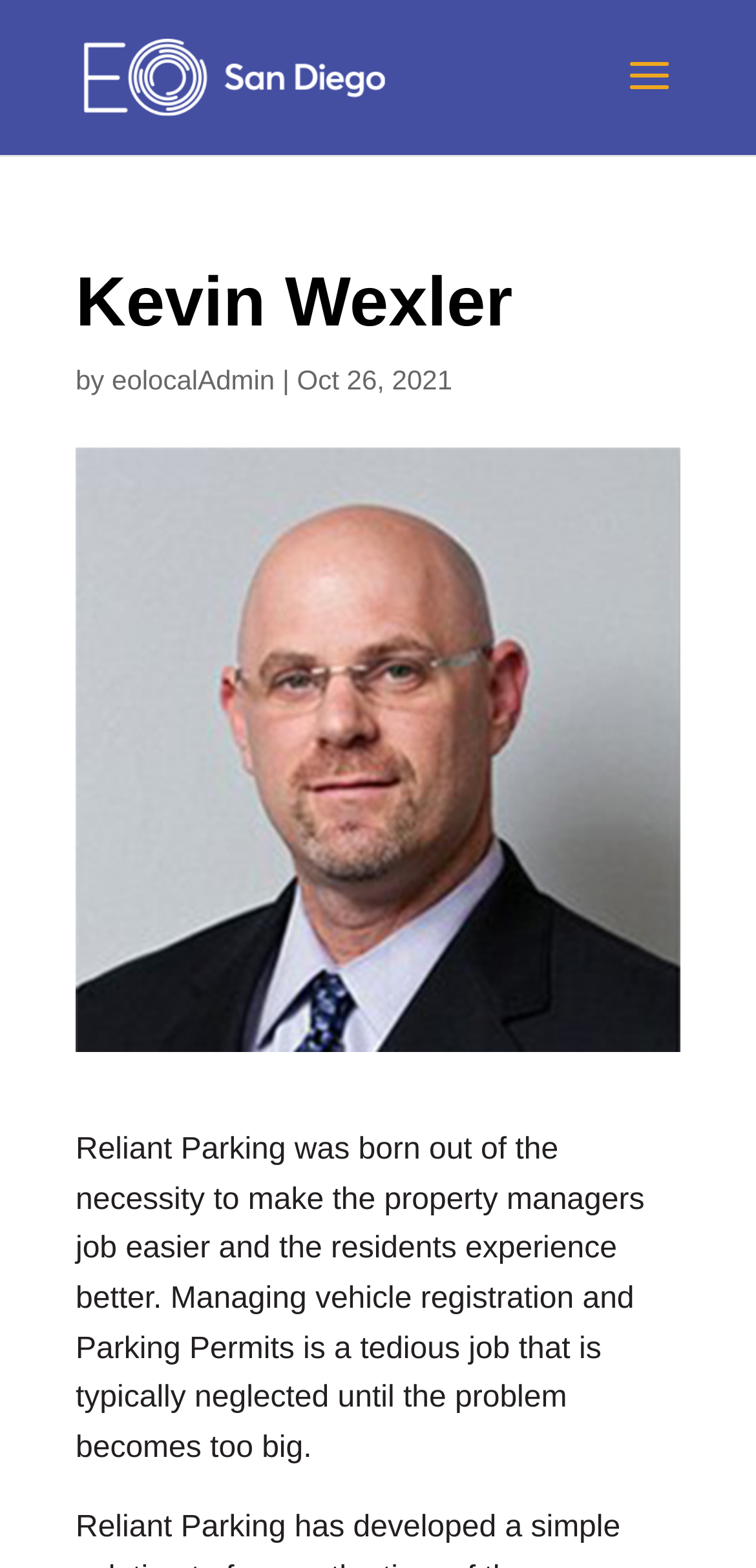Who is the author of the content on the webpage?
Answer the question with a single word or phrase derived from the image.

eolocalAdmin